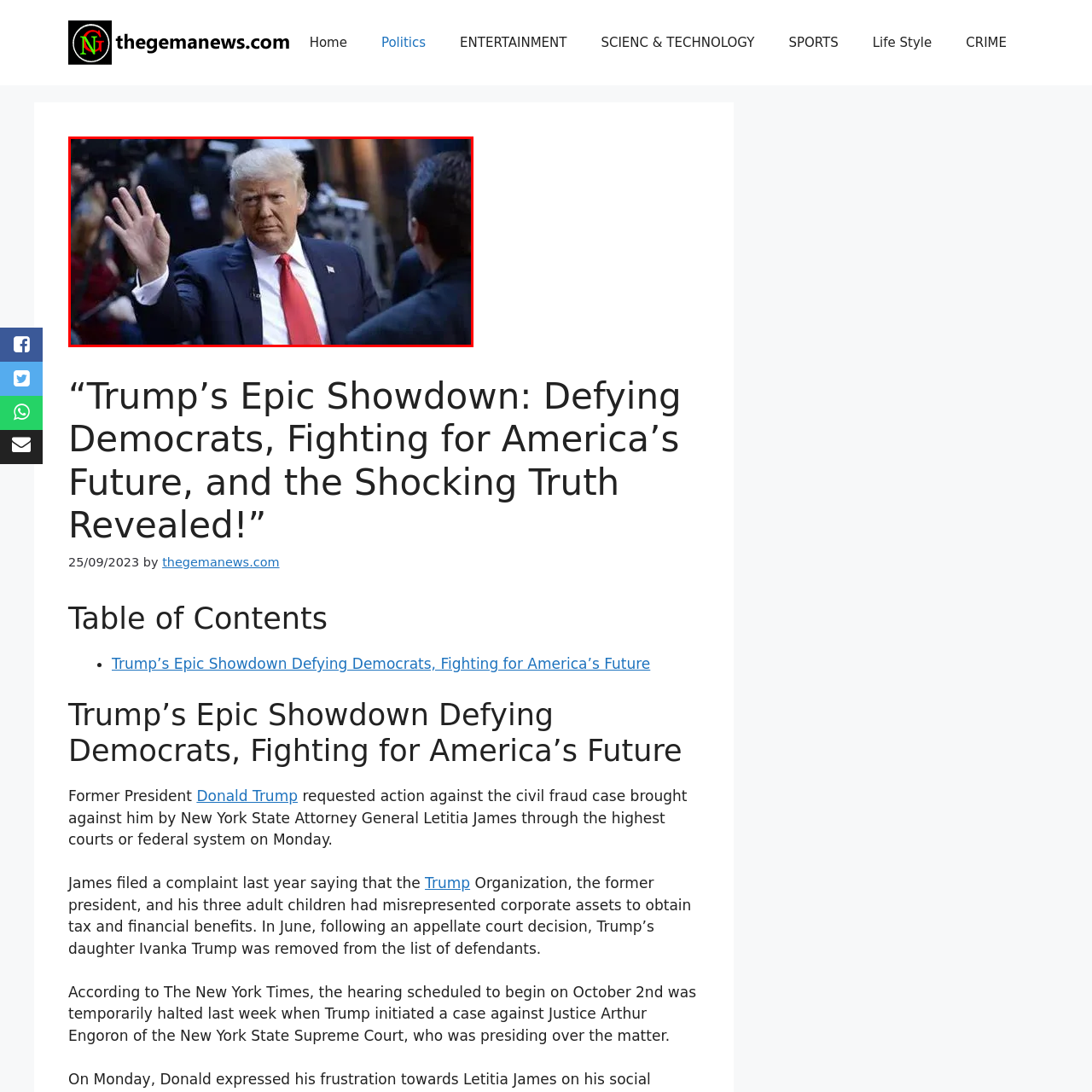What is Donald Trump doing with his right hand?
Carefully scrutinize the image inside the red bounding box and generate a comprehensive answer, drawing from the visual content.

In the image, Donald Trump is captured mid-motion as he raises his right hand in a gesture that appears to be a wave or a greeting. This suggests that he is acknowledging someone or something in the environment.